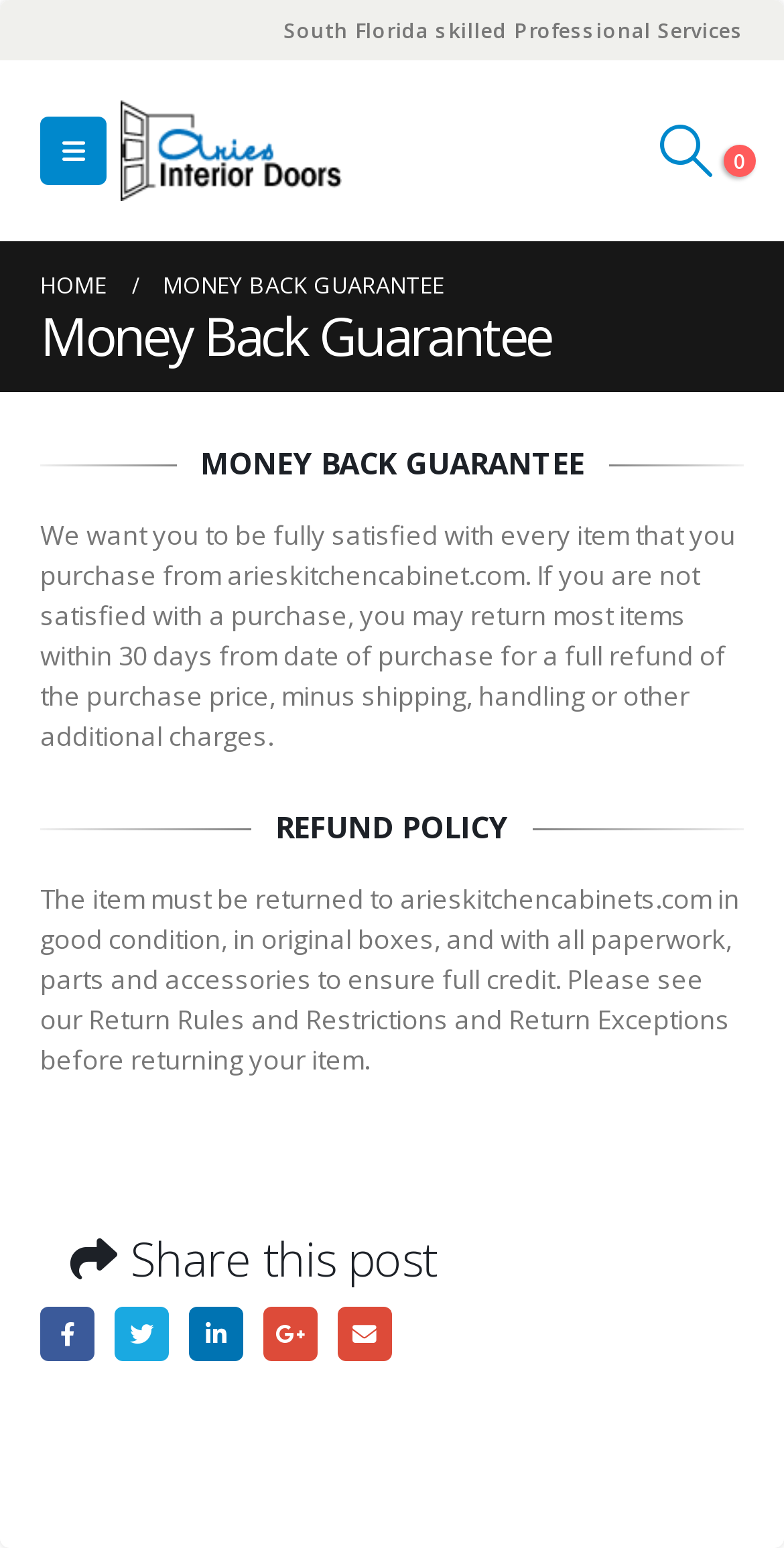Please specify the bounding box coordinates of the region to click in order to perform the following instruction: "Click on the 'HOME' link".

[0.051, 0.171, 0.136, 0.197]